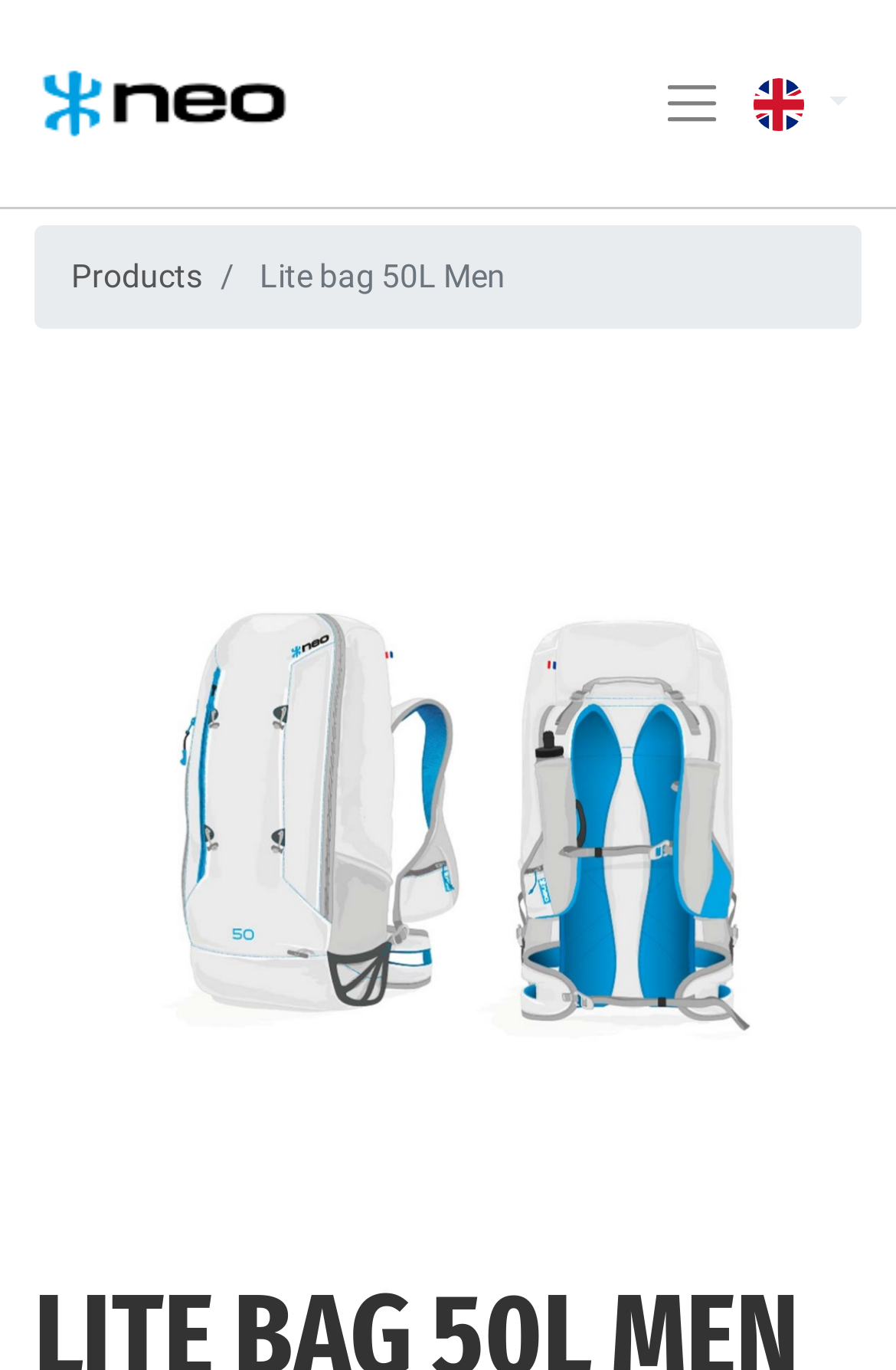Locate and generate the text content of the webpage's heading.

LITE BAG 50L MEN